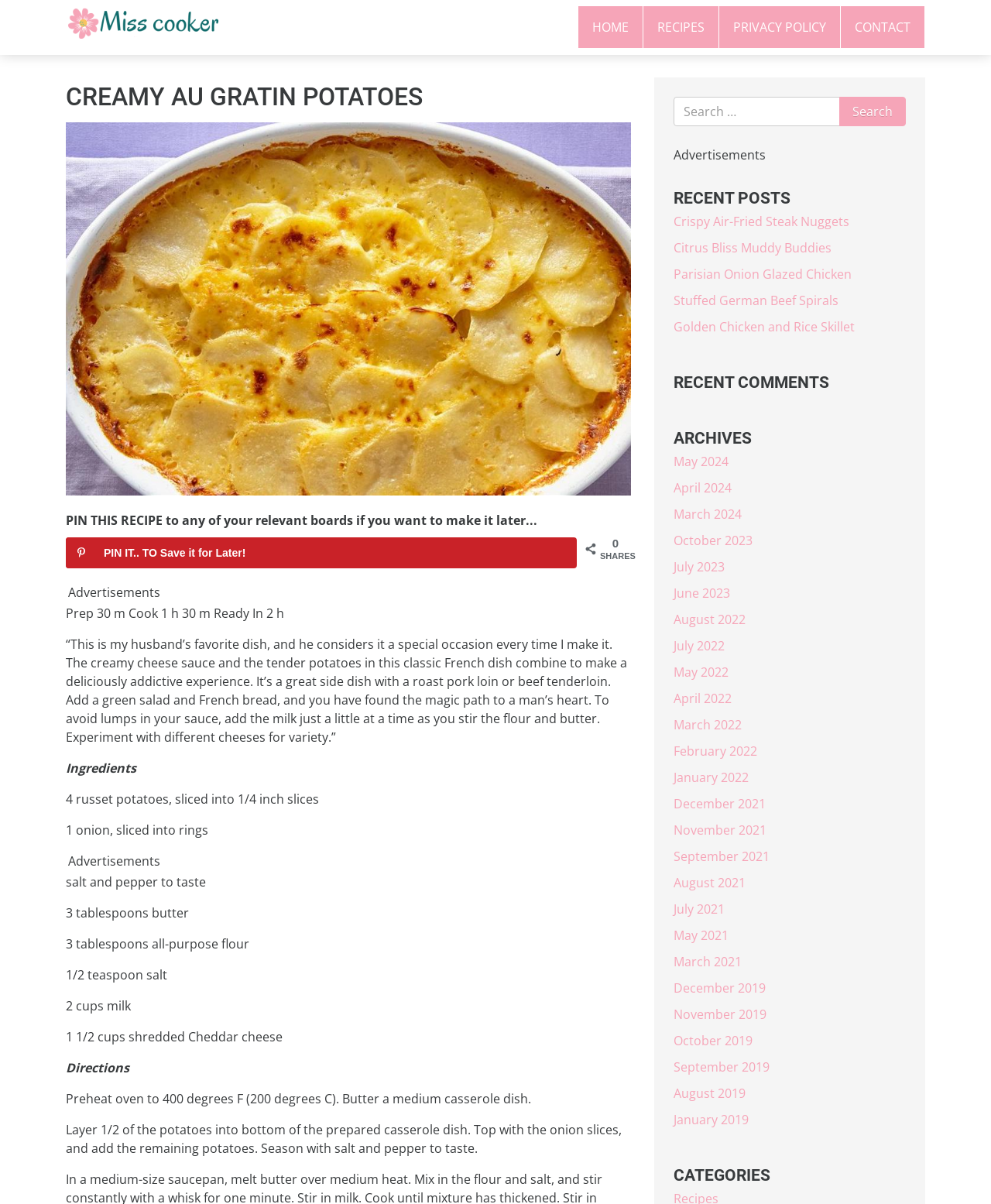What is the name of the dish being described?
Please provide a detailed and thorough answer to the question.

The name of the dish is mentioned in the heading 'CREAMY AU GRATIN POTATOES' at the top of the webpage, which is a prominent element on the page.